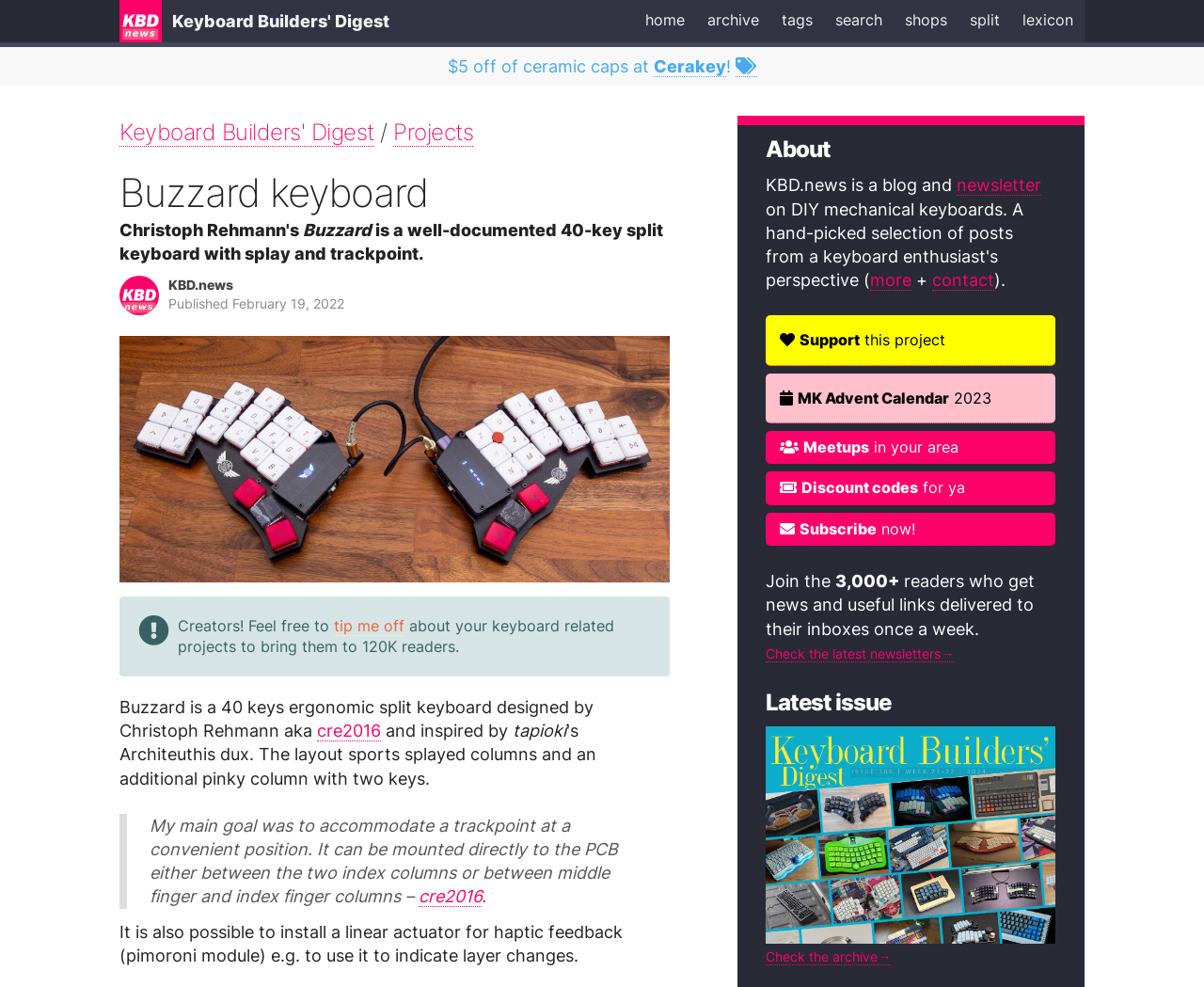Determine the bounding box coordinates of the region that needs to be clicked to achieve the task: "Tip off about a keyboard project".

[0.277, 0.624, 0.336, 0.644]